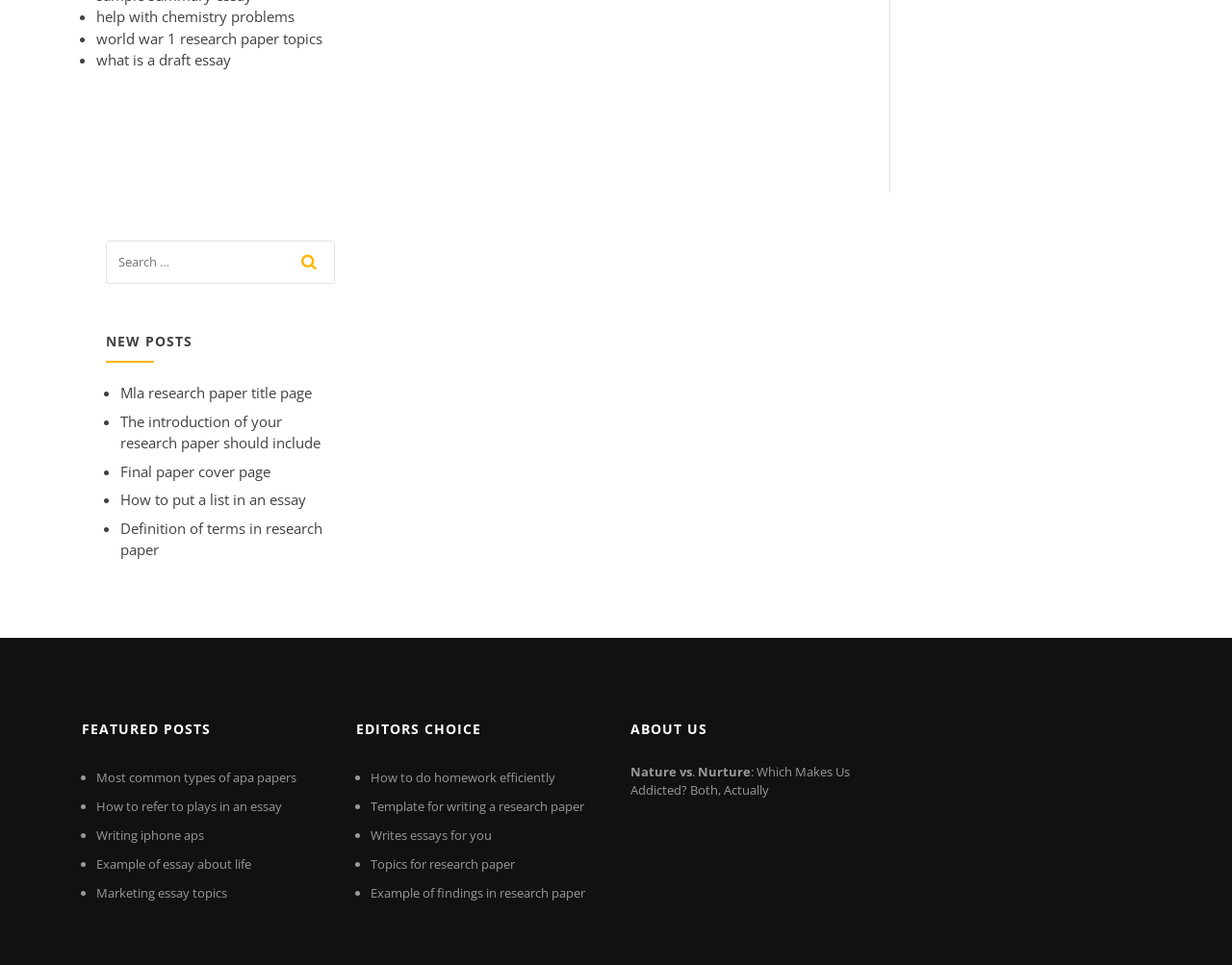Based on the description "Topics for research paper", find the bounding box of the specified UI element.

[0.301, 0.886, 0.418, 0.904]